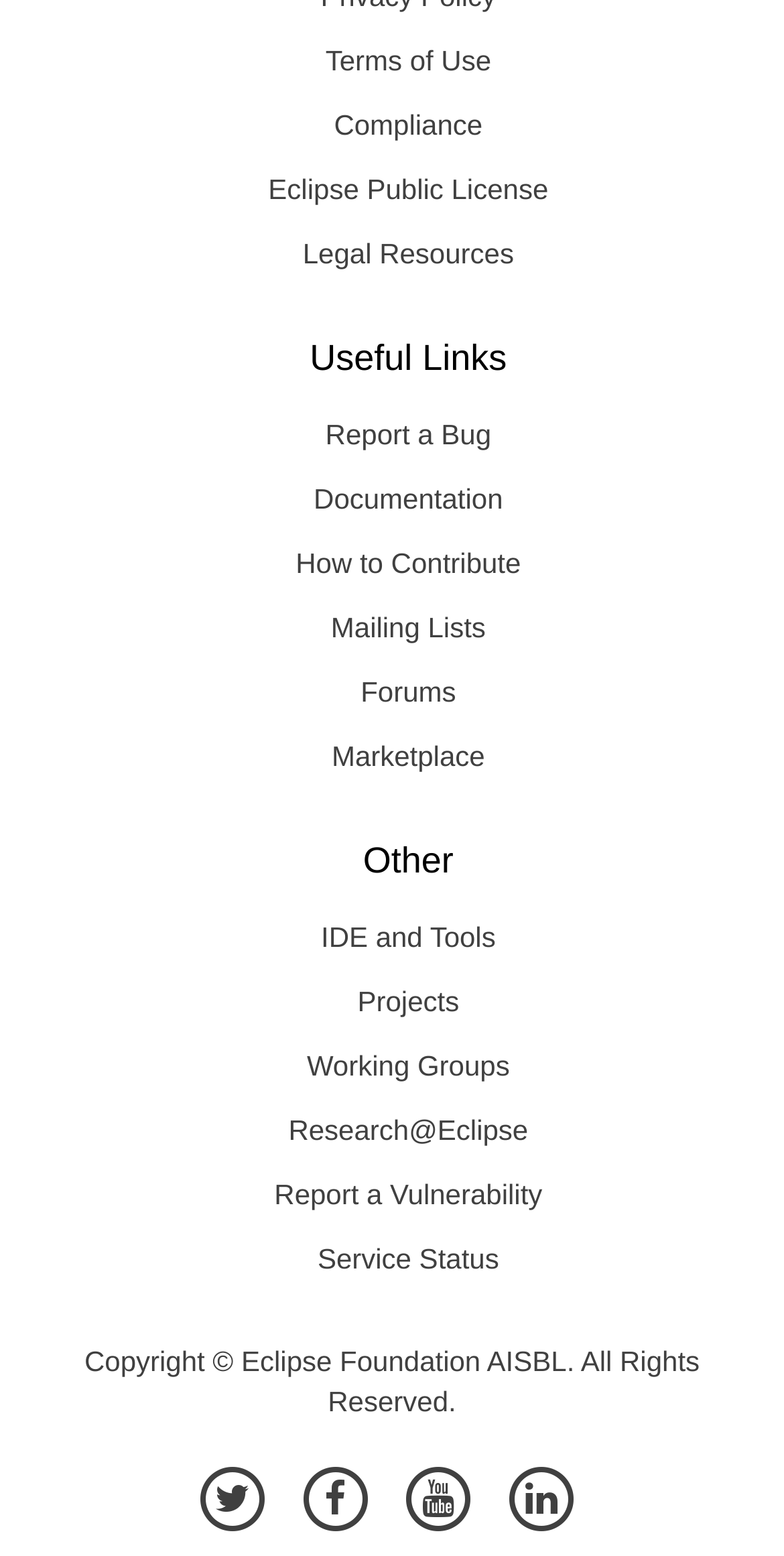Locate the UI element described by Chapter 16: Imbalance and provide its bounding box coordinates. Use the format (top-left x, top-left y, bottom-right x, bottom-right y) with all values as floating point numbers between 0 and 1.

None